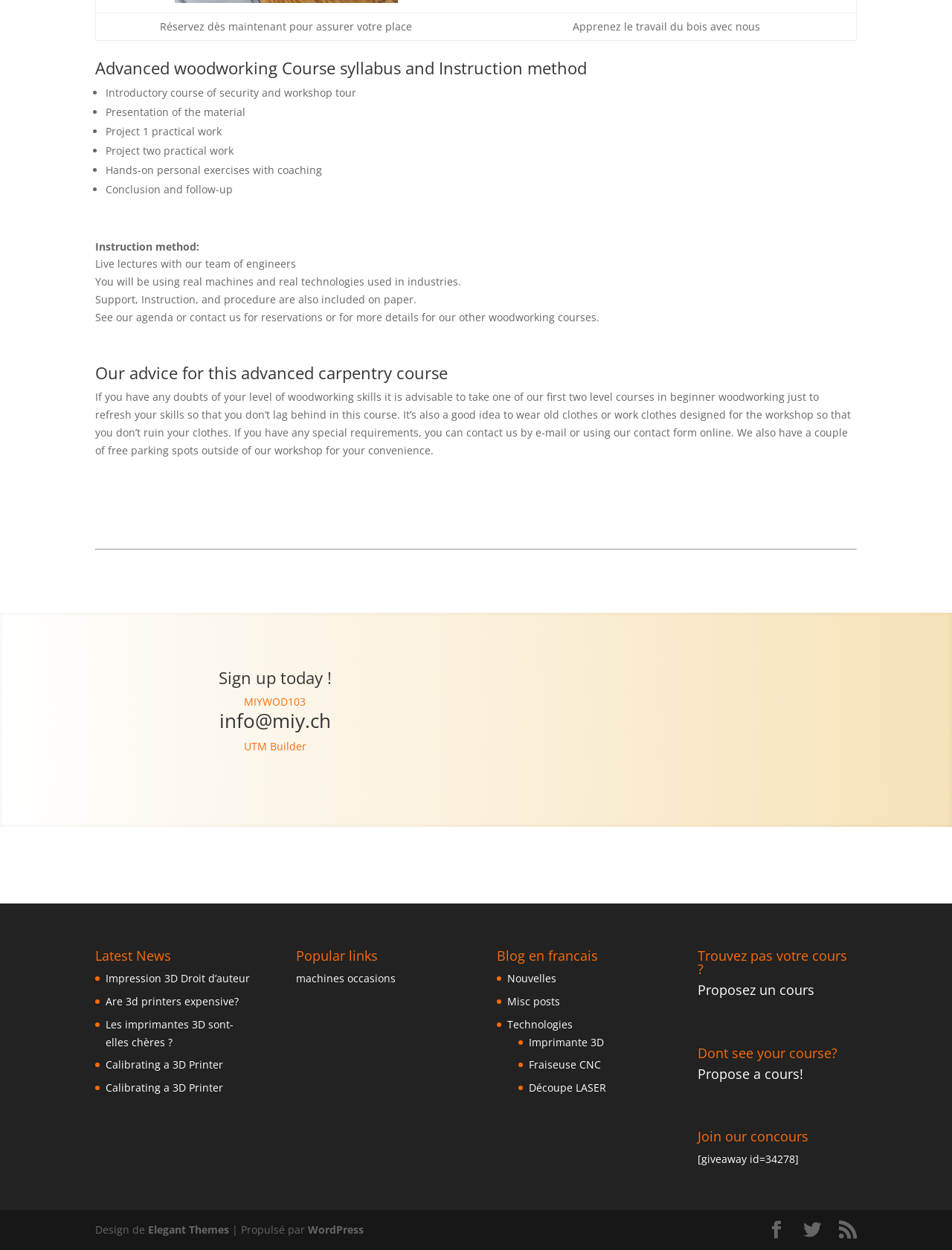Determine the bounding box coordinates of the clickable region to follow the instruction: "Contact us by email".

[0.1, 0.569, 0.478, 0.59]